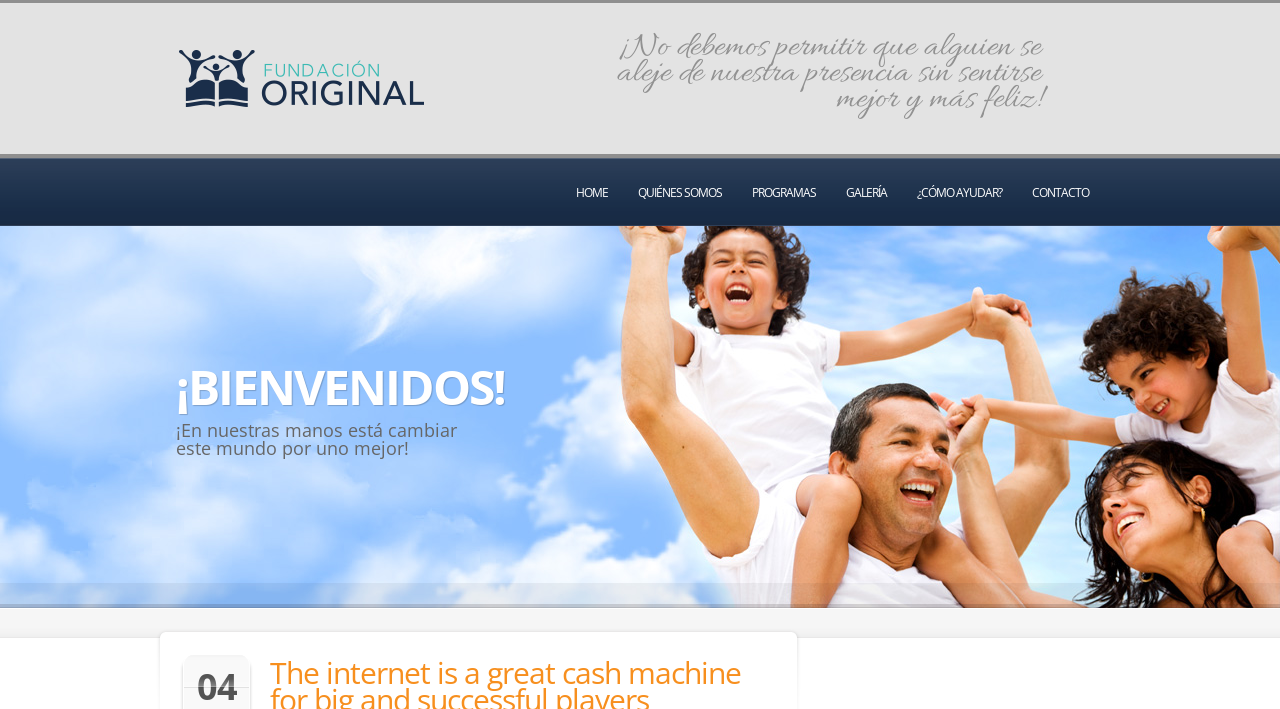Please give a succinct answer to the question in one word or phrase:
What is the color of the background?

White